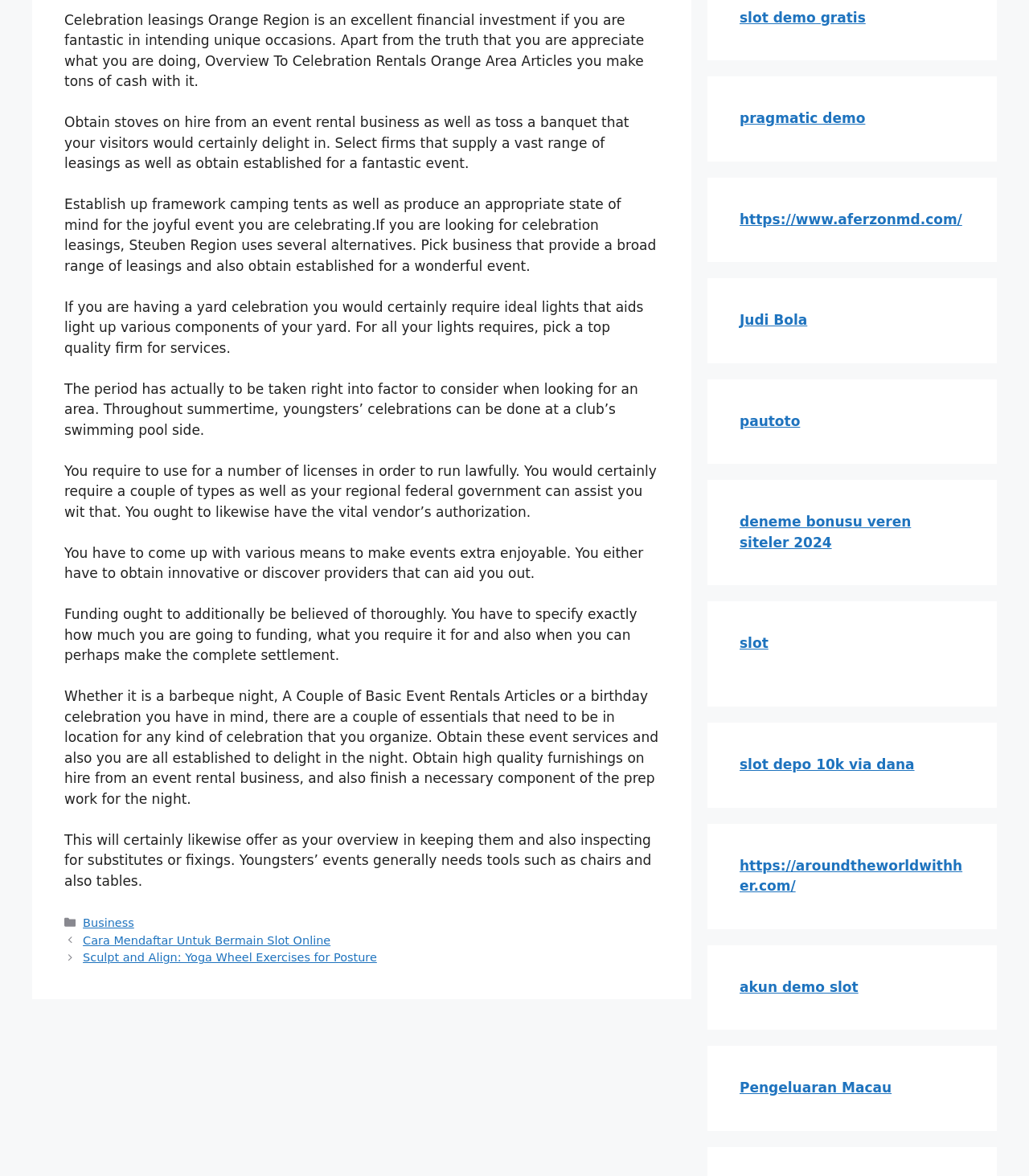Provide the bounding box coordinates for the specified HTML element described in this description: "akun demo slot". The coordinates should be four float numbers ranging from 0 to 1, in the format [left, top, right, bottom].

[0.719, 0.832, 0.834, 0.846]